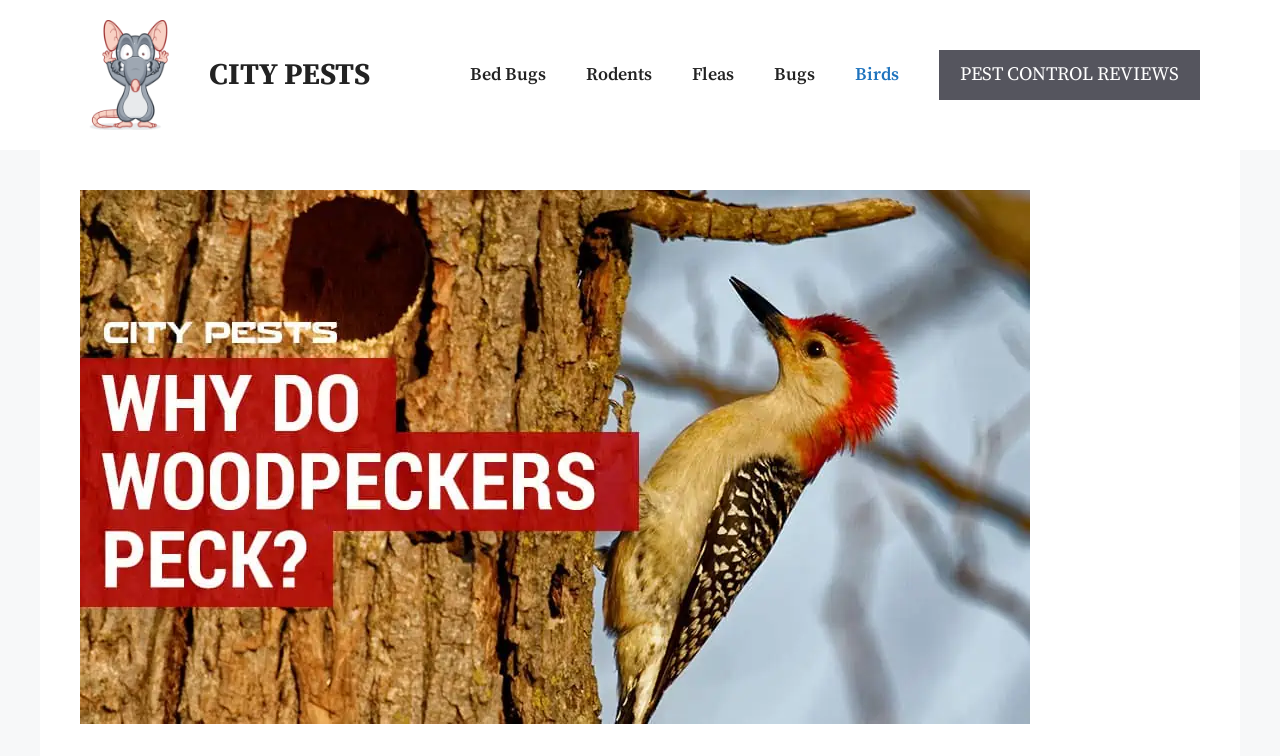What is the purpose of the button?
Answer briefly with a single word or phrase based on the image.

PEST CONTROL REVIEWS